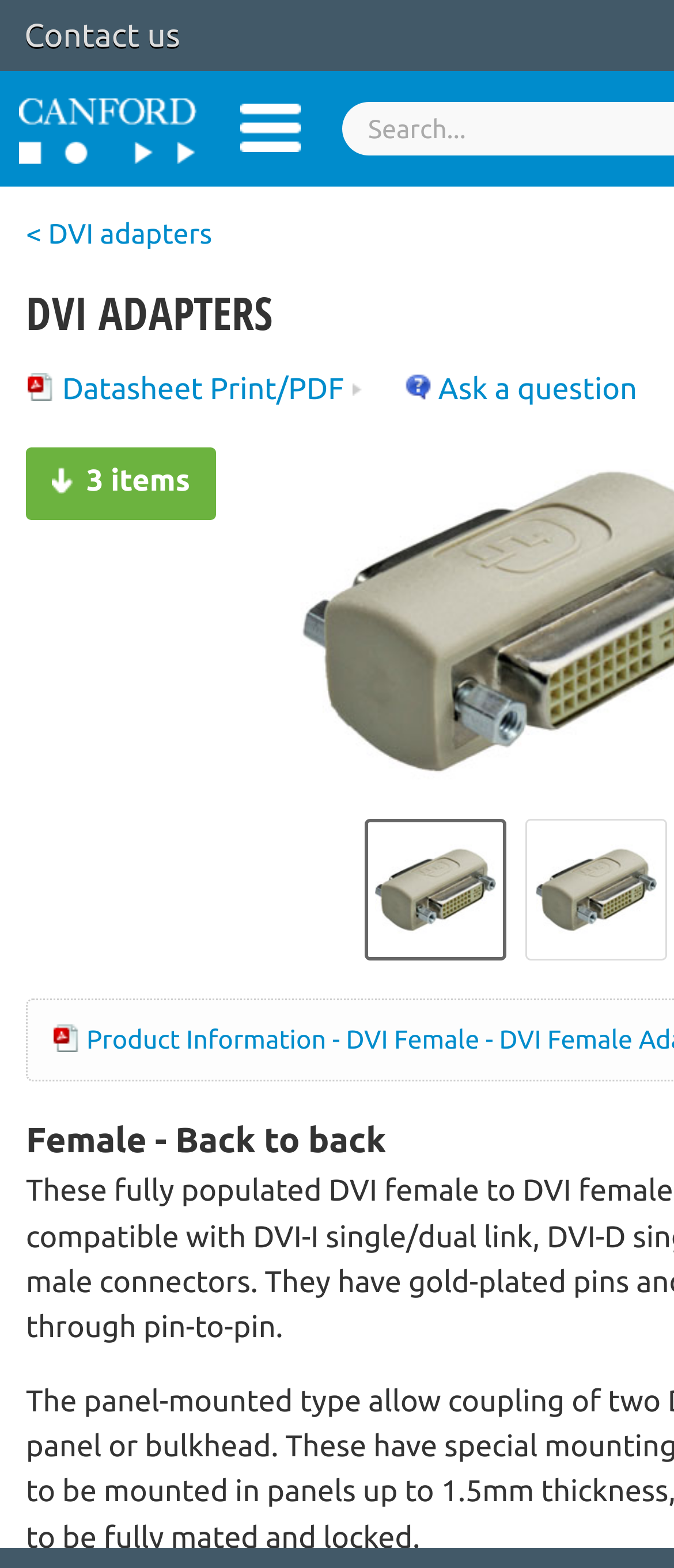Please identify the bounding box coordinates of the element I need to click to follow this instruction: "View ADAPTER DVI Female - DVI Female - panel-mounting".

[0.541, 0.522, 0.751, 0.612]